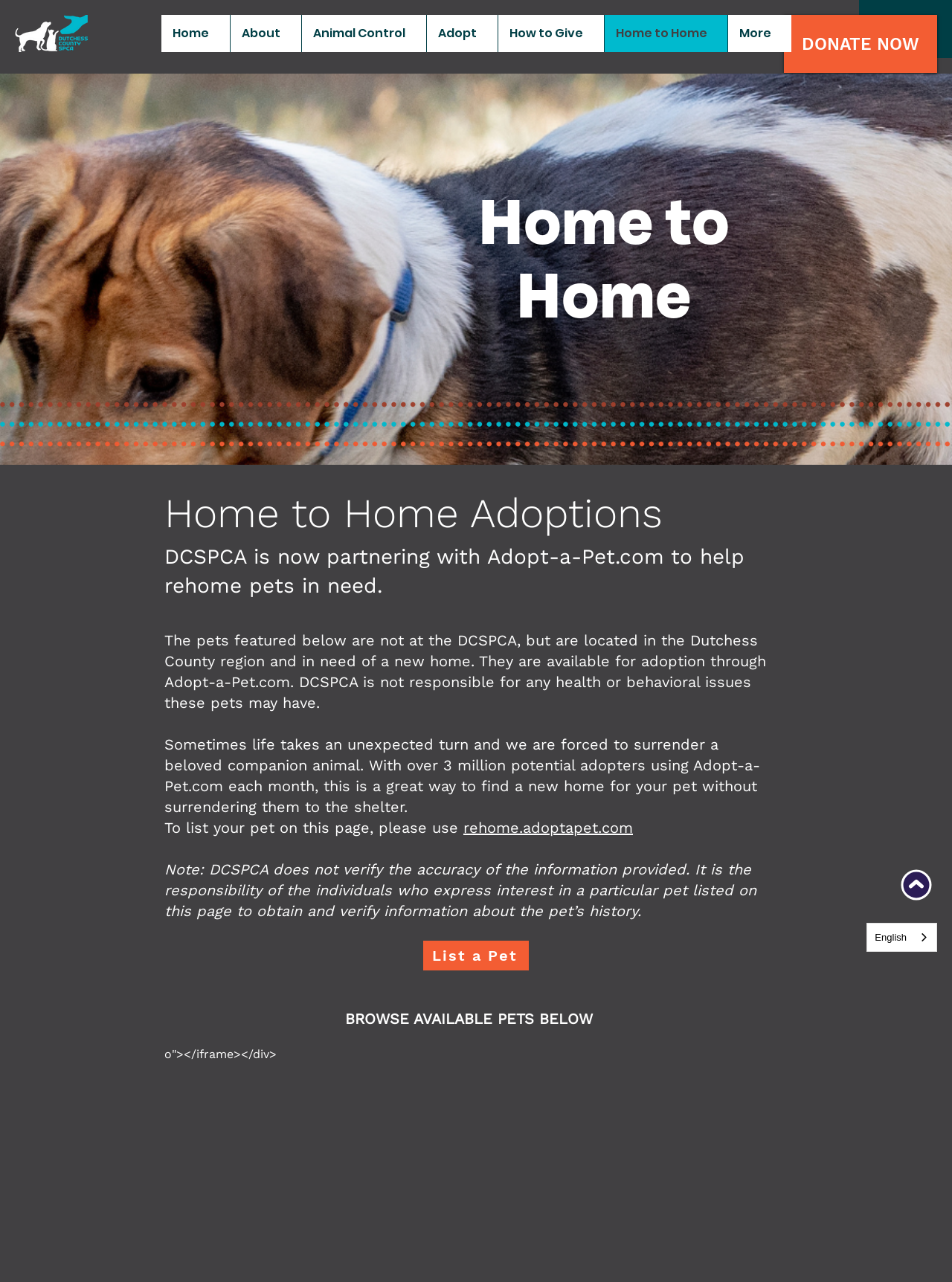What is the purpose of the Home to Home program?
Based on the screenshot, provide a one-word or short-phrase response.

Find a new home for pets